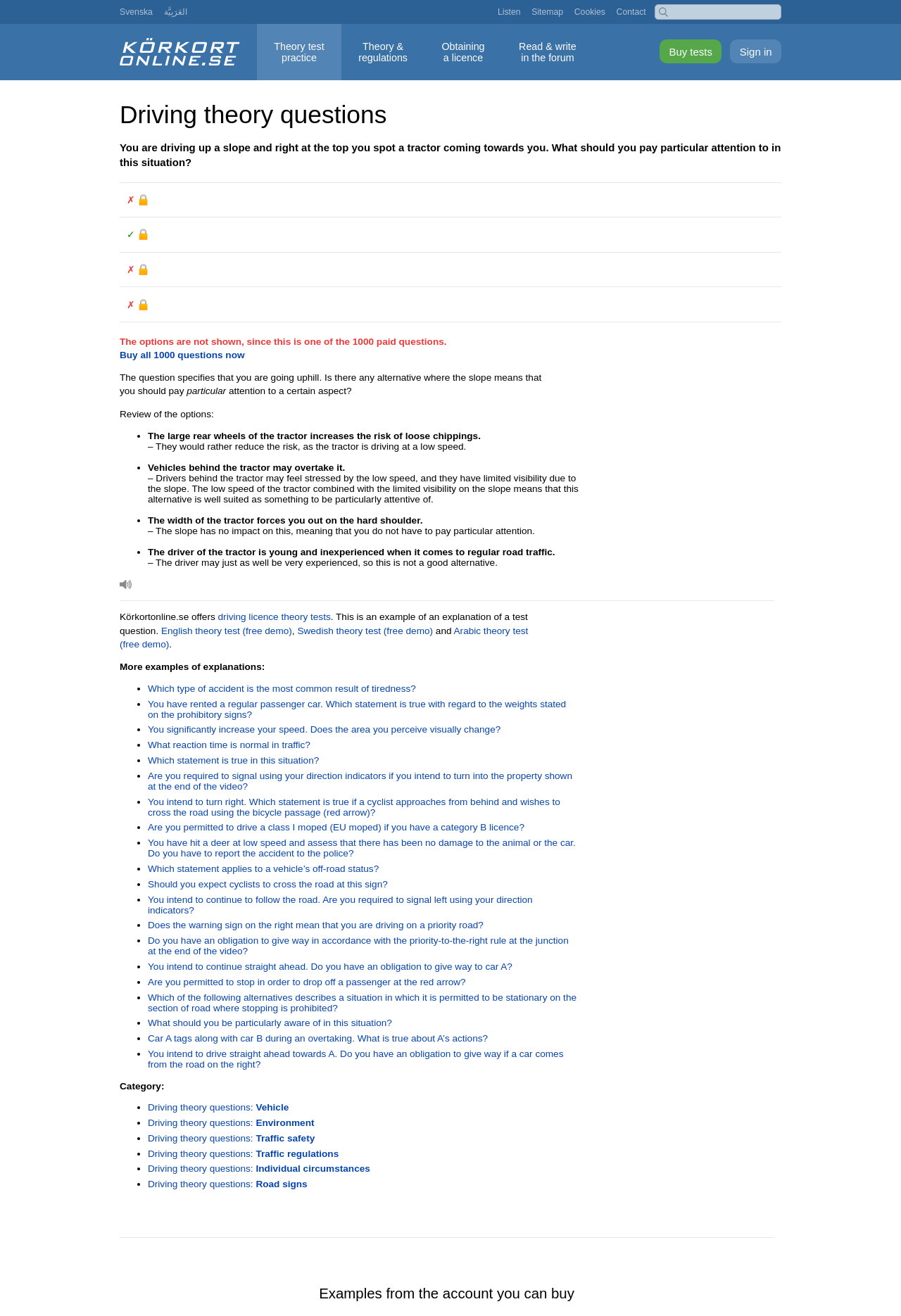Can you specify the bounding box coordinates of the area that needs to be clicked to fulfill the following instruction: "Click the 'Sign in' link"?

[0.81, 0.03, 0.867, 0.048]